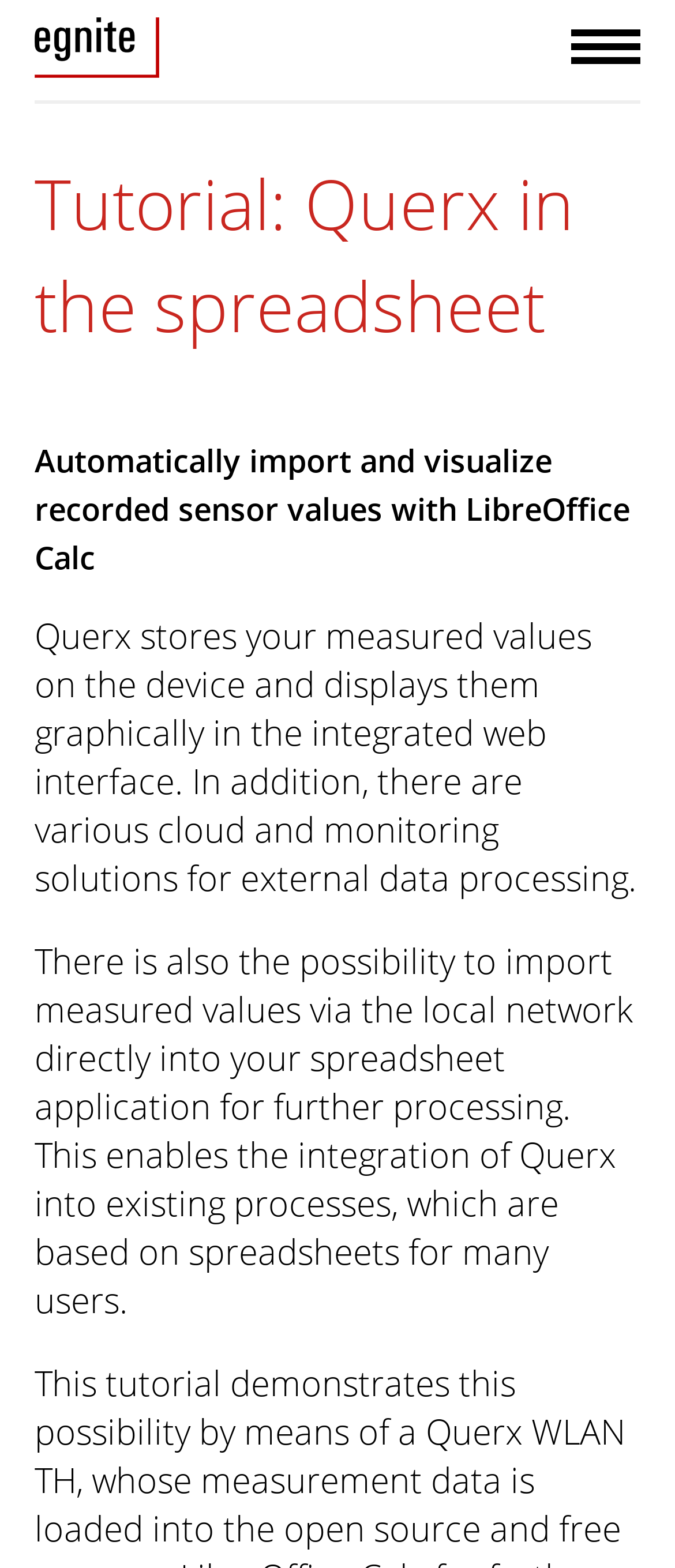Carefully examine the image and provide an in-depth answer to the question: What is the benefit of integrating Querx into existing processes?

The benefit of integrating Querx into existing processes that are based on spreadsheets is that it enables the integration of Querx into these processes, which can be useful for many users who rely on spreadsheets for their work.